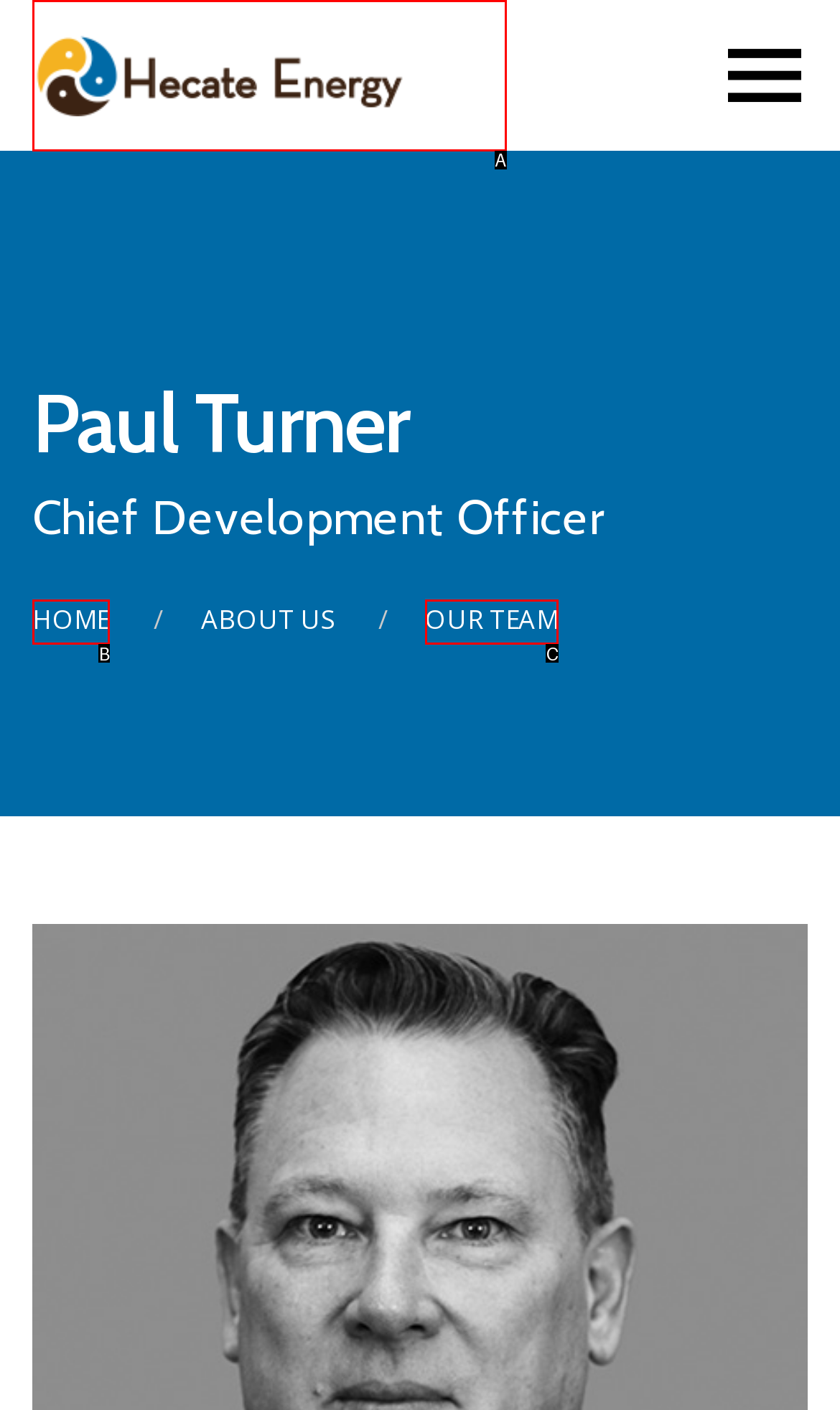Match the description: alt="Logo" to the appropriate HTML element. Respond with the letter of your selected option.

A